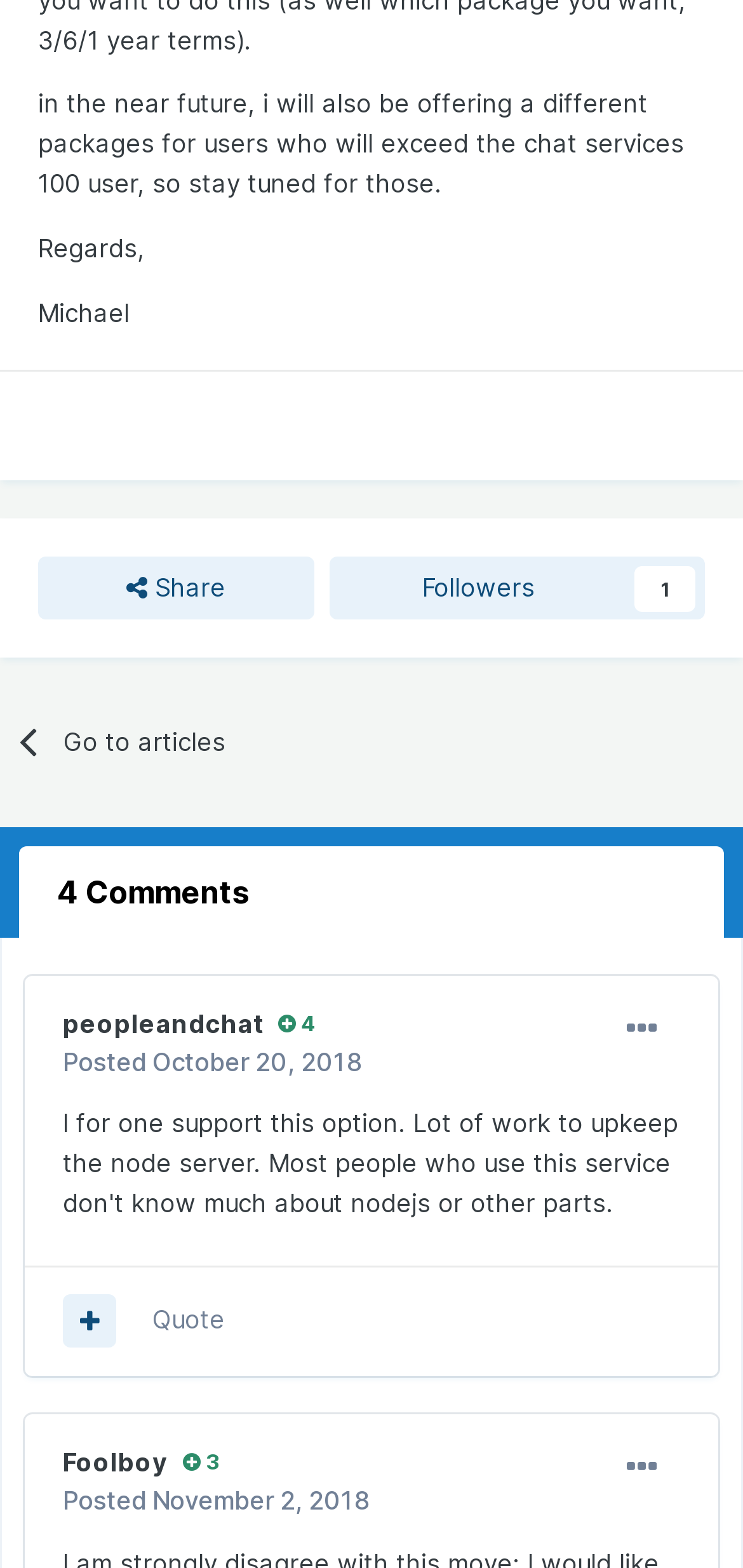Determine the bounding box coordinates for the area you should click to complete the following instruction: "Go to articles".

[0.026, 0.443, 0.923, 0.503]